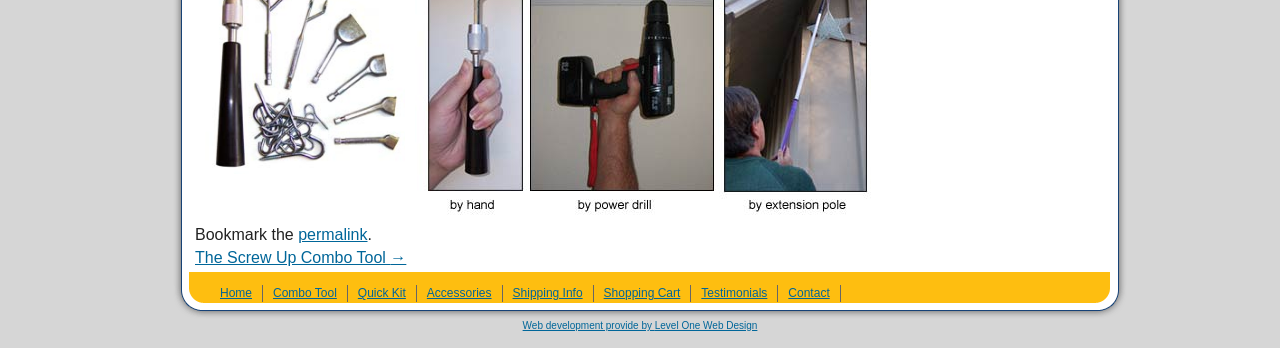Determine the bounding box coordinates of the clickable element to achieve the following action: 'visit combo tool page'. Provide the coordinates as four float values between 0 and 1, formatted as [left, top, right, bottom].

[0.213, 0.822, 0.263, 0.862]